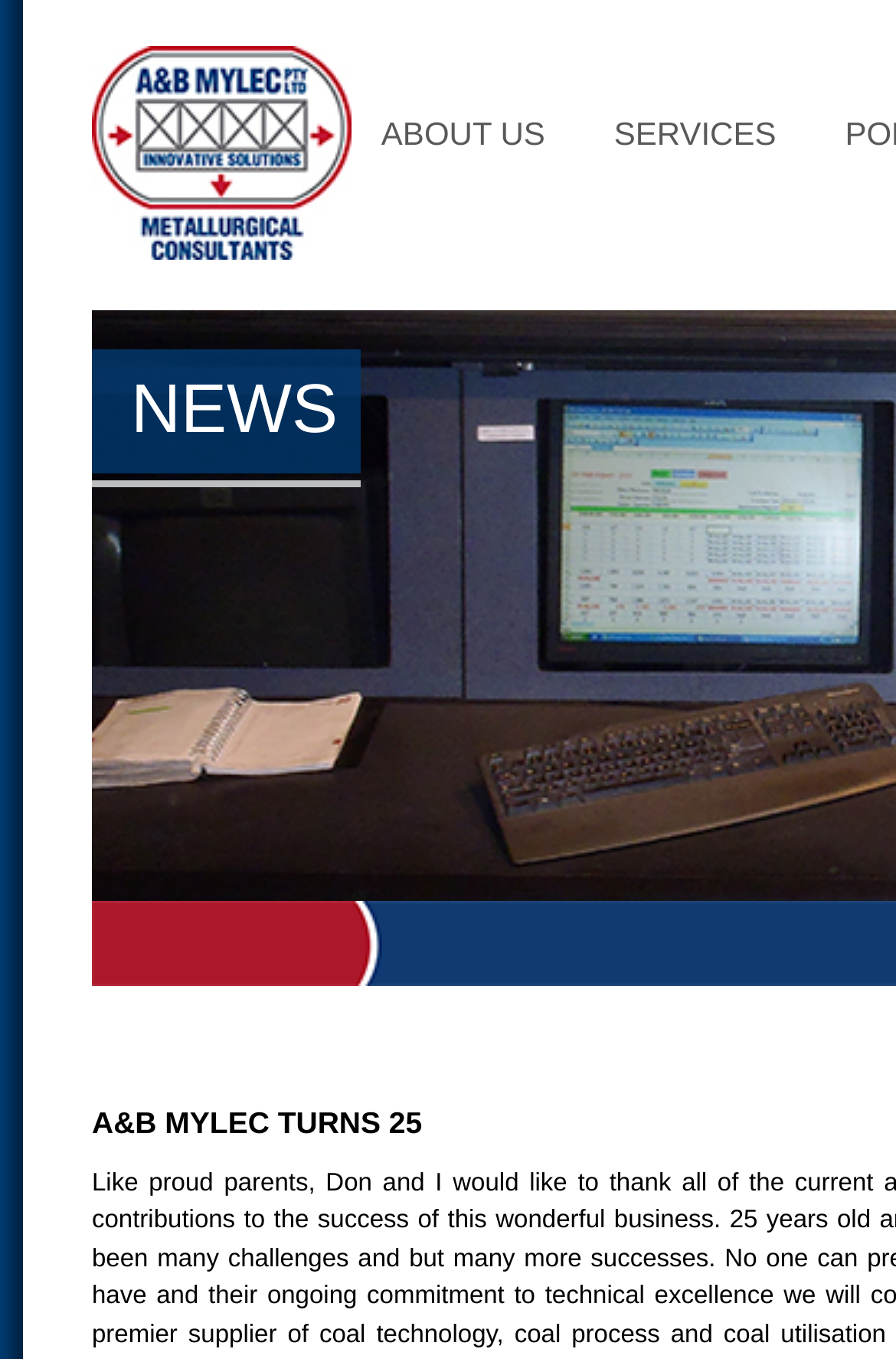Determine the bounding box for the described HTML element: "ABOUT US". Ensure the coordinates are four float numbers between 0 and 1 in the format [left, top, right, bottom].

[0.426, 0.085, 0.608, 0.112]